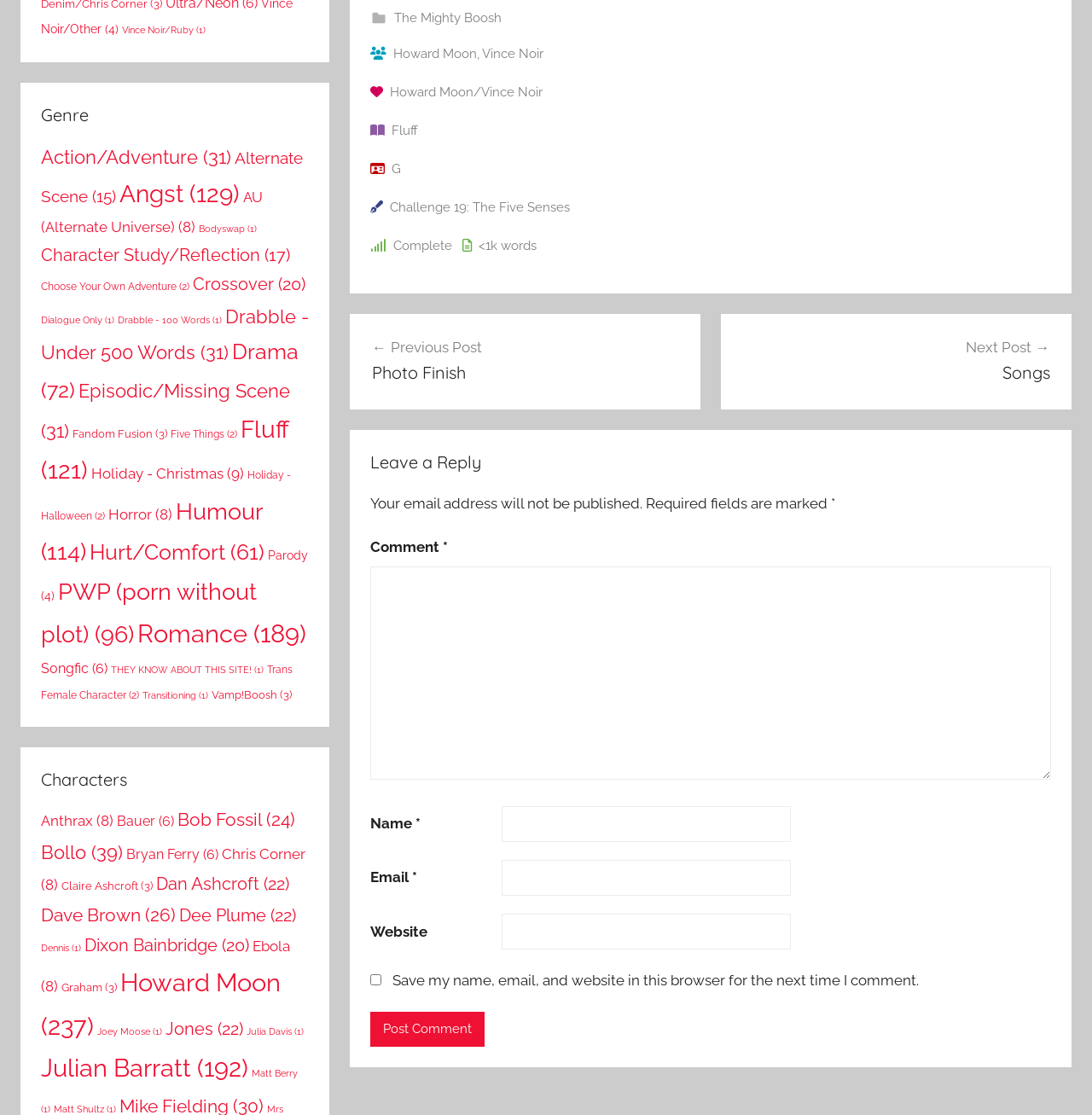Find the bounding box of the web element that fits this description: "Complete".

[0.36, 0.213, 0.414, 0.227]